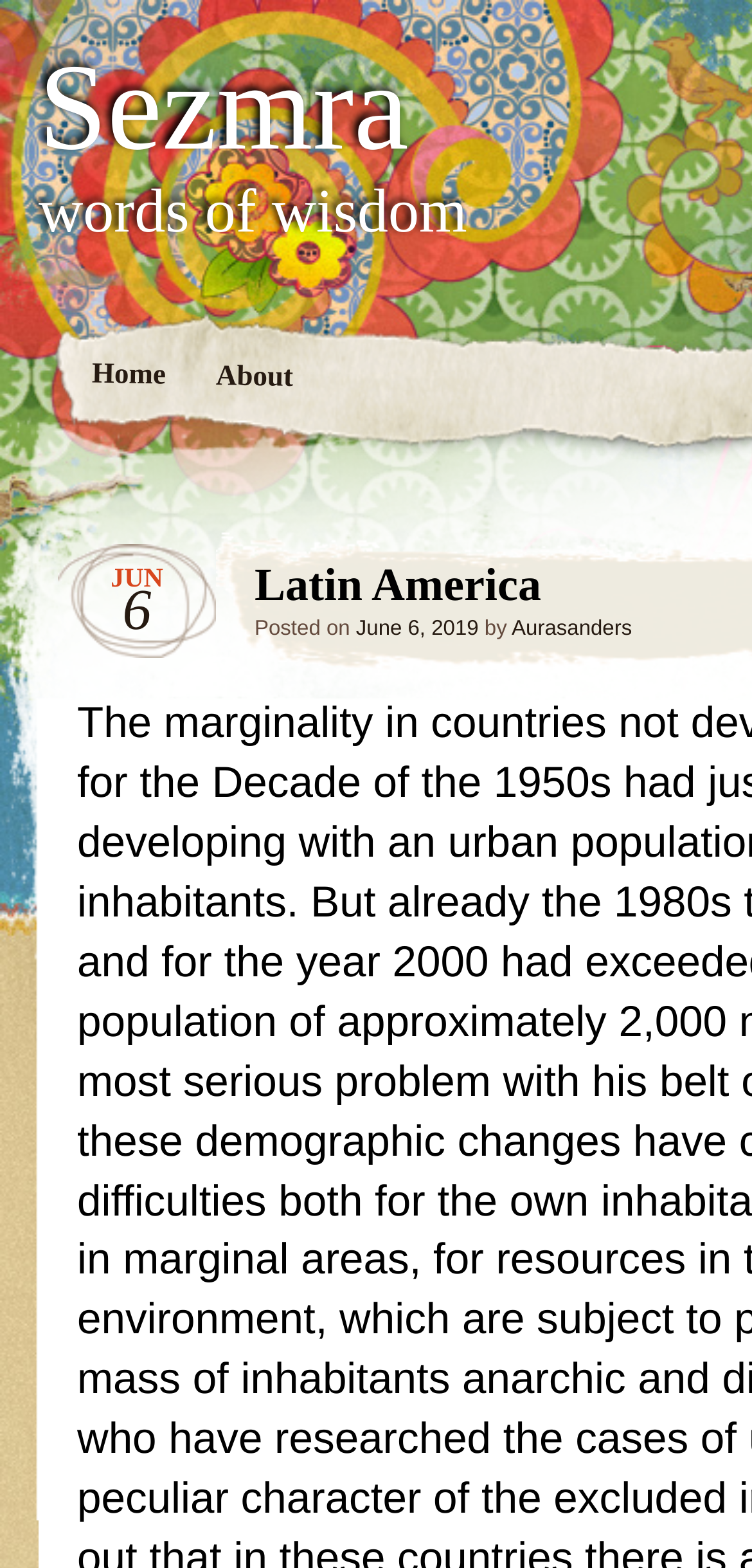Who is the author of the article?
Refer to the screenshot and respond with a concise word or phrase.

Aurasanders